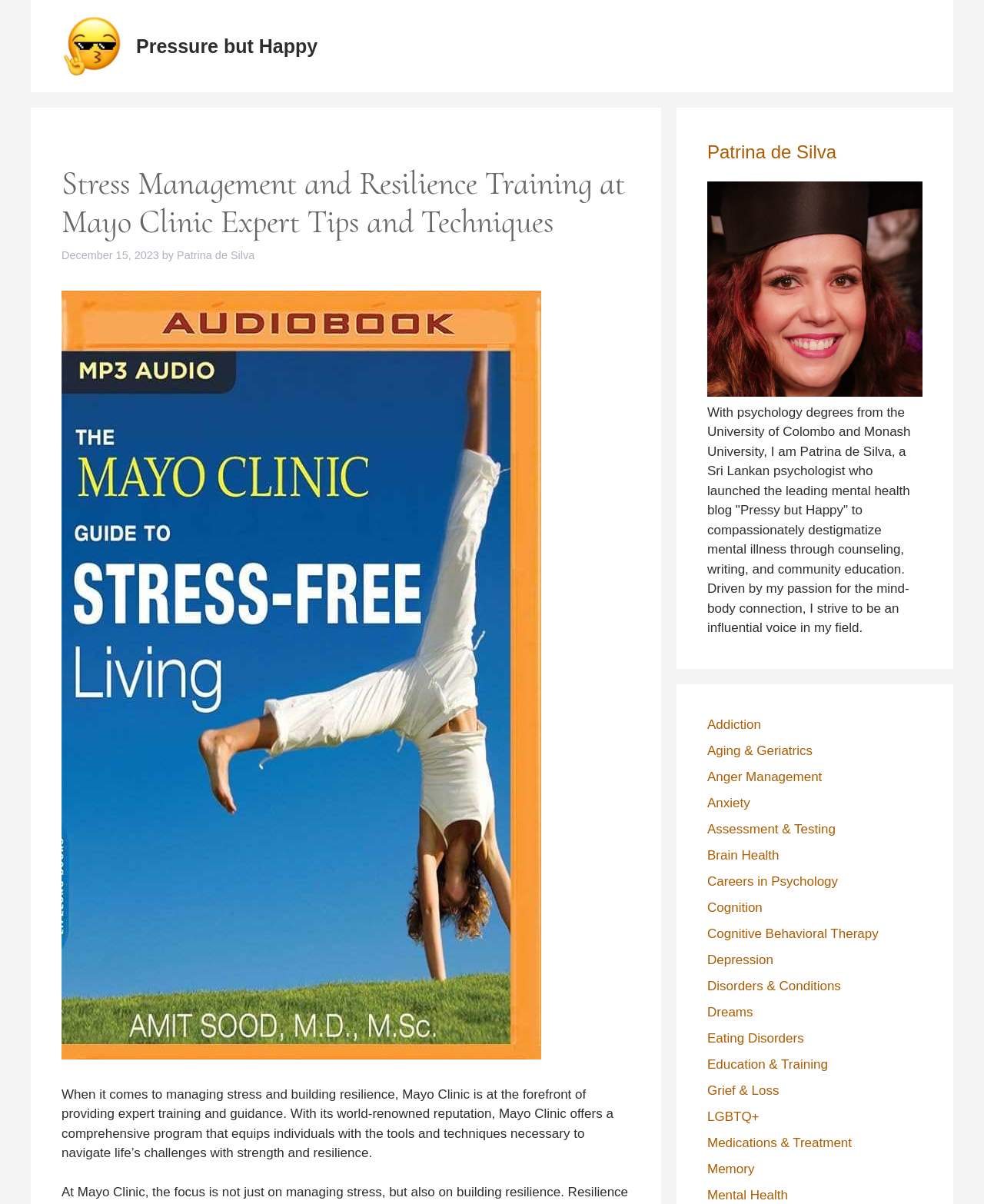Determine the bounding box coordinates for the HTML element mentioned in the following description: "Home". The coordinates should be a list of four floats ranging from 0 to 1, represented as [left, top, right, bottom].

None